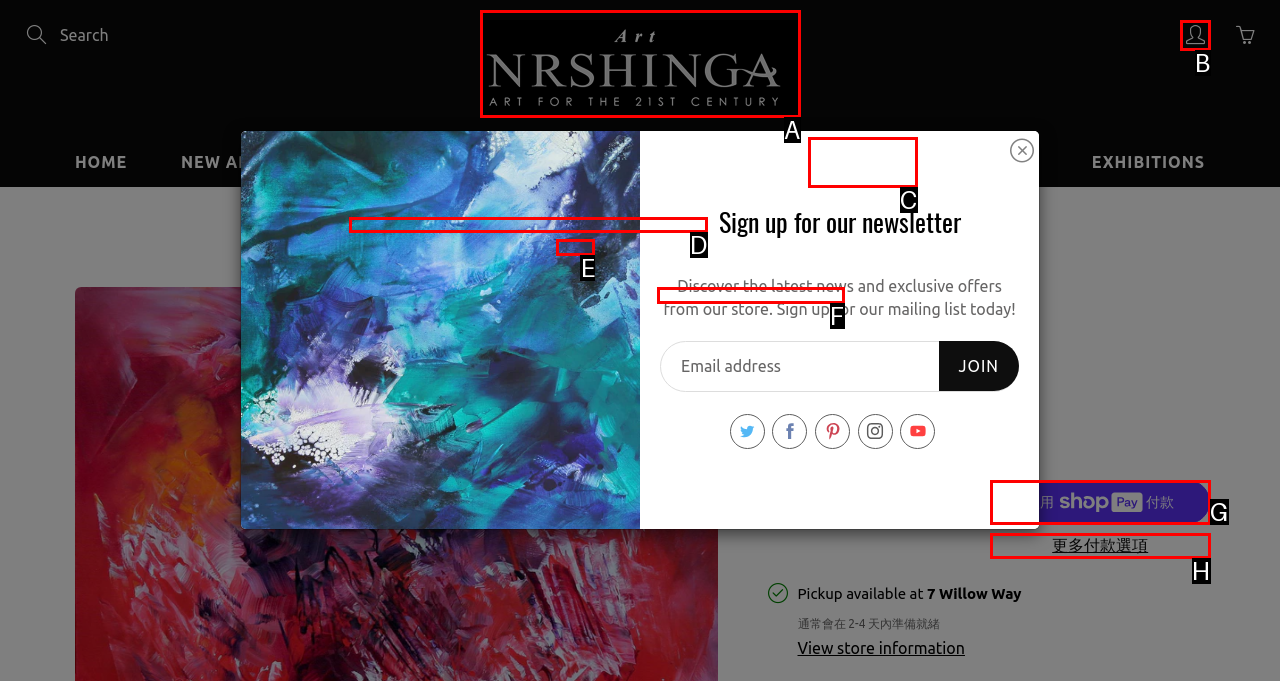Tell me the correct option to click for this task: View modern art for sale
Write down the option's letter from the given choices.

A